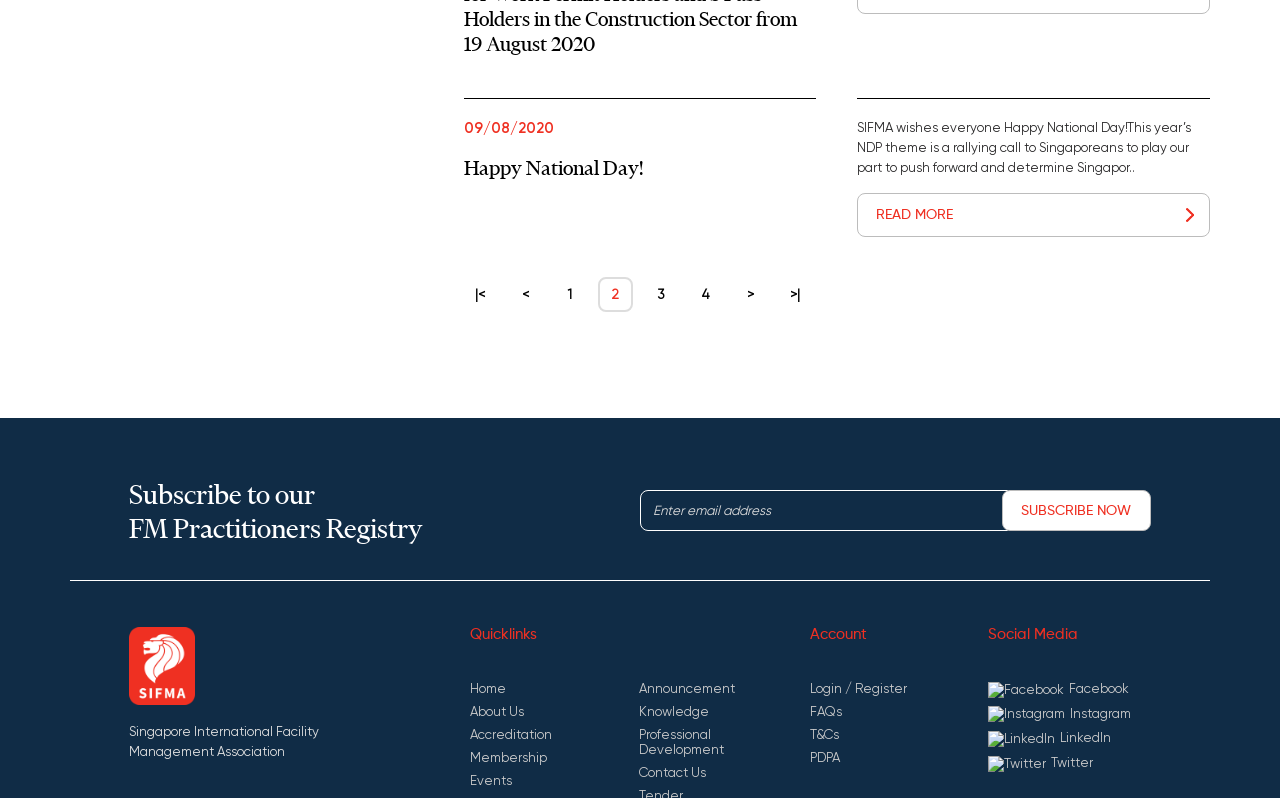Identify the bounding box for the UI element described as: "Read More". The coordinates should be four float numbers between 0 and 1, i.e., [left, top, right, bottom].

[0.67, 0.242, 0.945, 0.297]